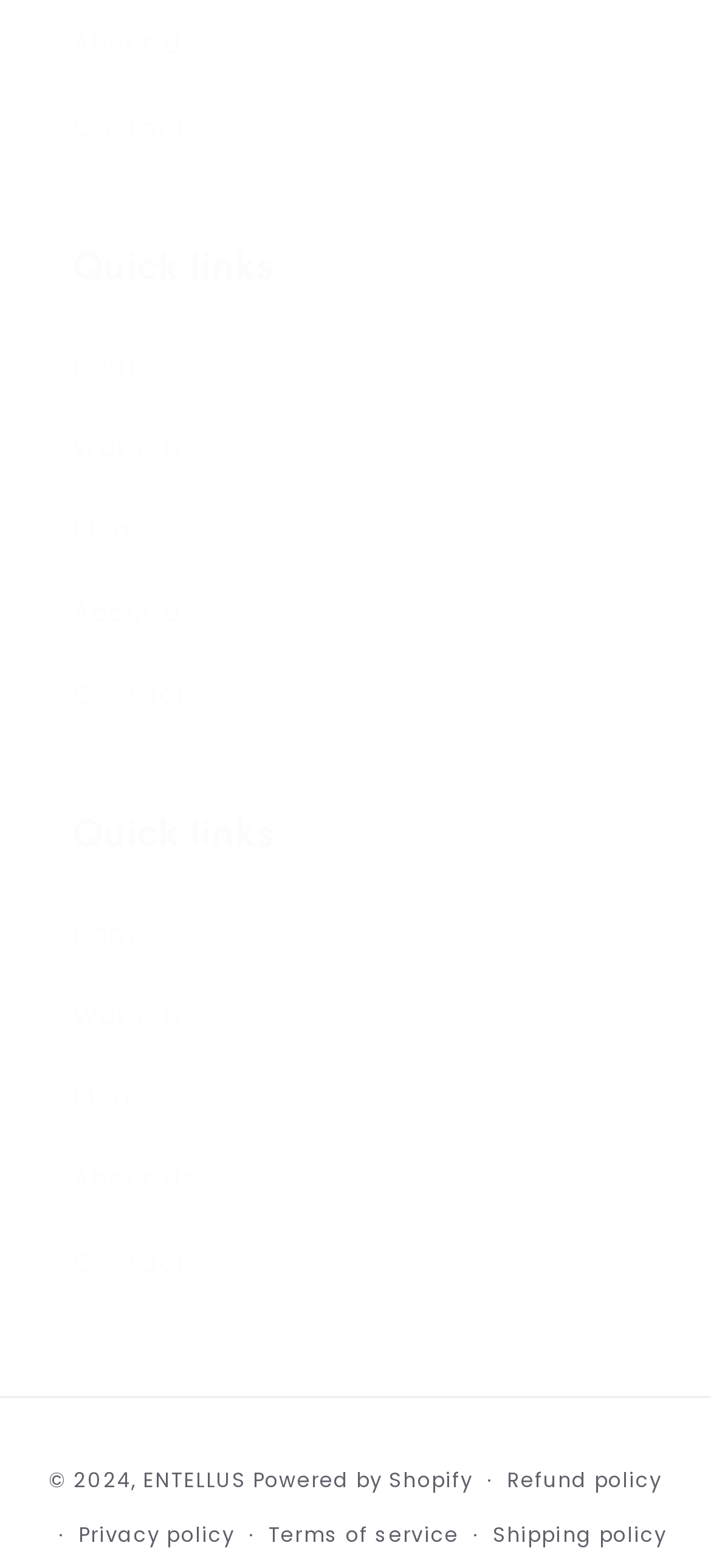What is the text above the 'Payment methods' label?
Using the image as a reference, answer with just one word or a short phrase.

None